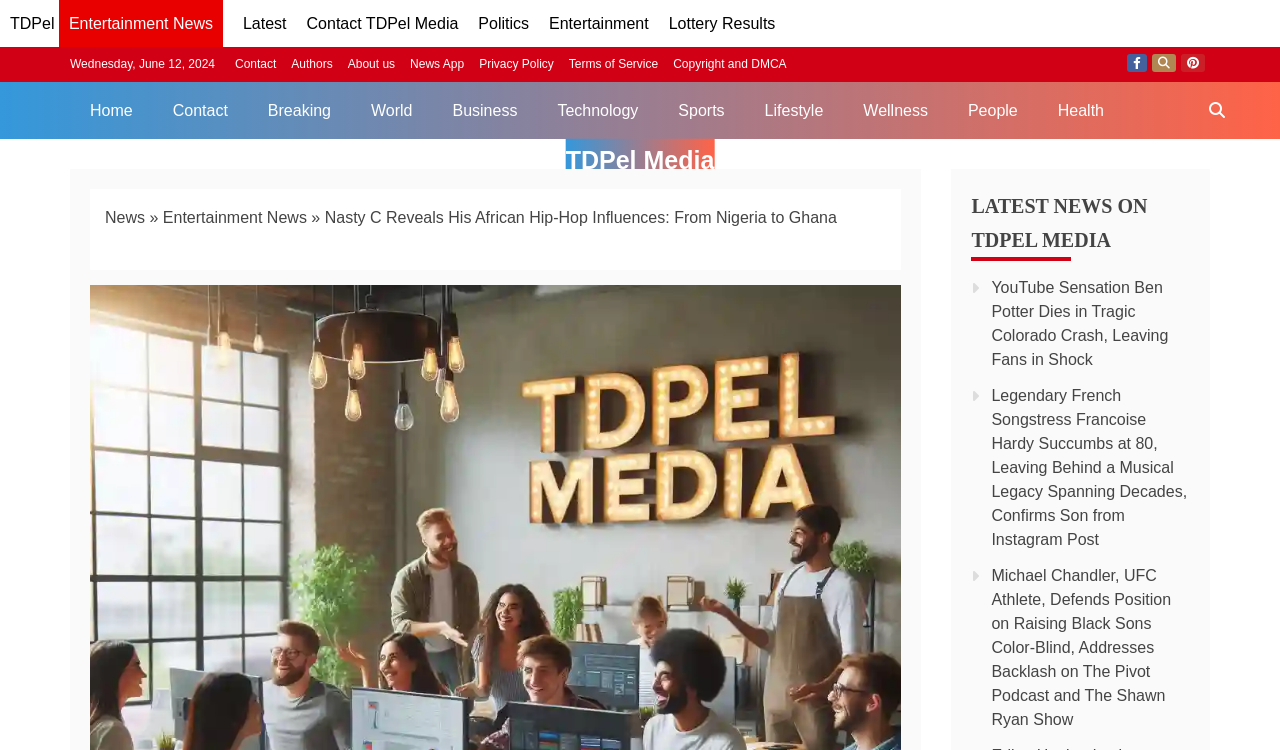Give the bounding box coordinates for this UI element: "Copyright and DMCA". The coordinates should be four float numbers between 0 and 1, arranged as [left, top, right, bottom].

[0.526, 0.076, 0.615, 0.095]